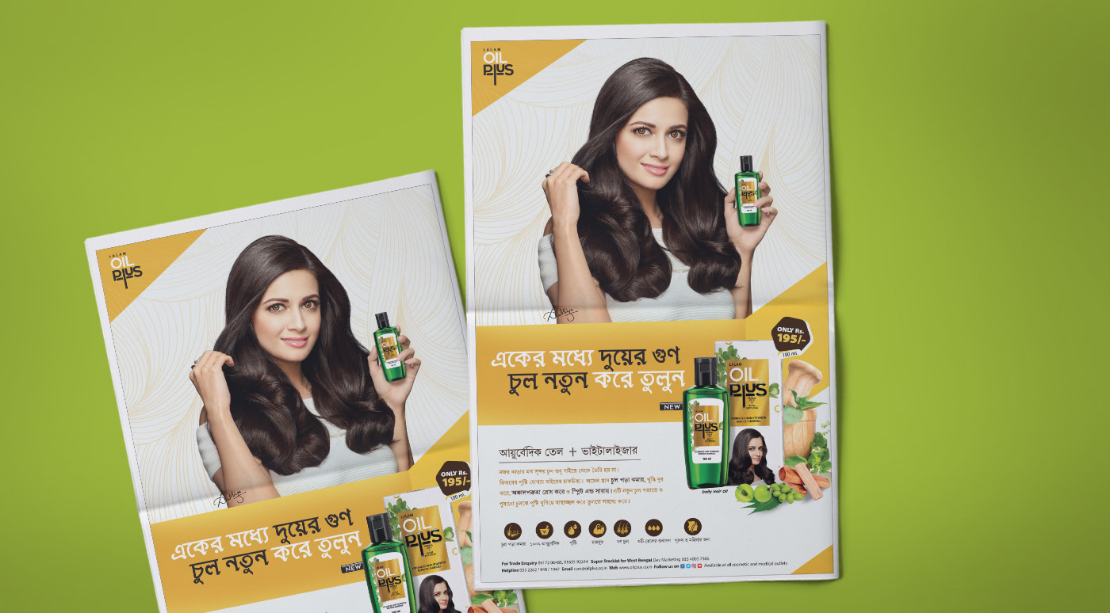Provide your answer in a single word or phrase: 
What language is the prominent text in?

Bengali